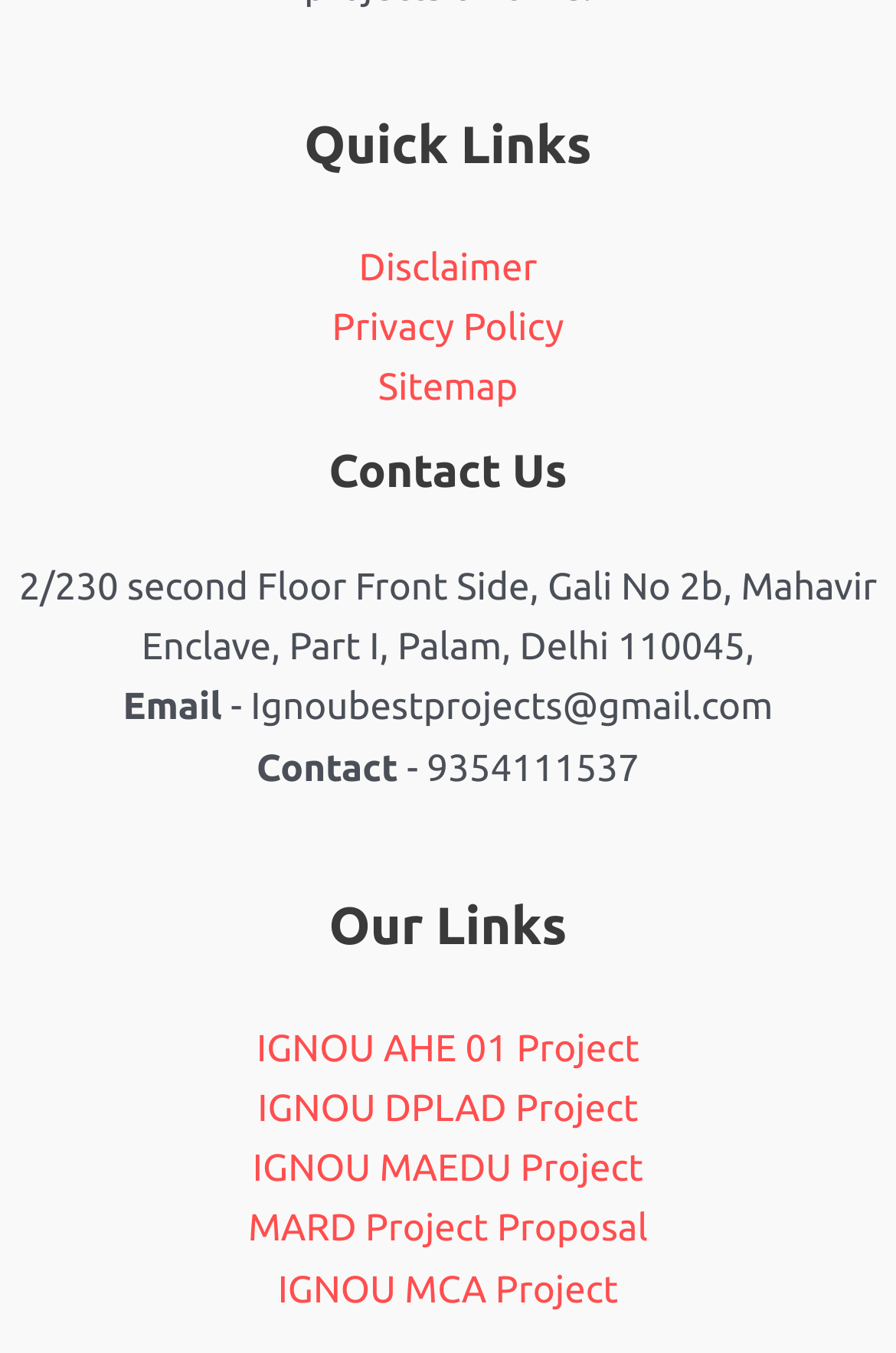Given the description of the UI element: "Privacy Policy", predict the bounding box coordinates in the form of [left, top, right, bottom], with each value being a float between 0 and 1.

[0.371, 0.228, 0.629, 0.258]